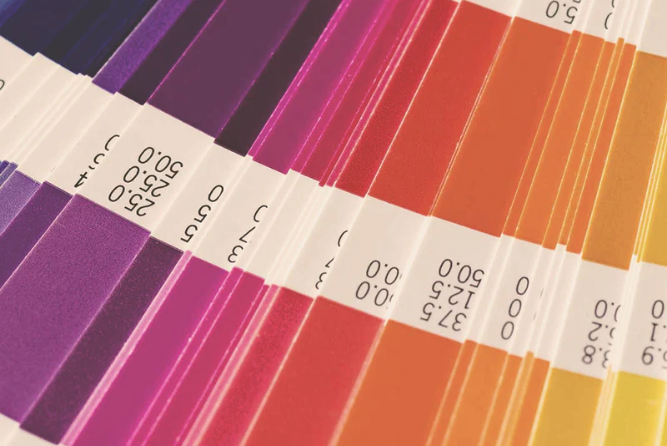What is the importance of the Pantone Color System in print projects?
Look at the image and respond with a one-word or short phrase answer.

Achieving color accuracy